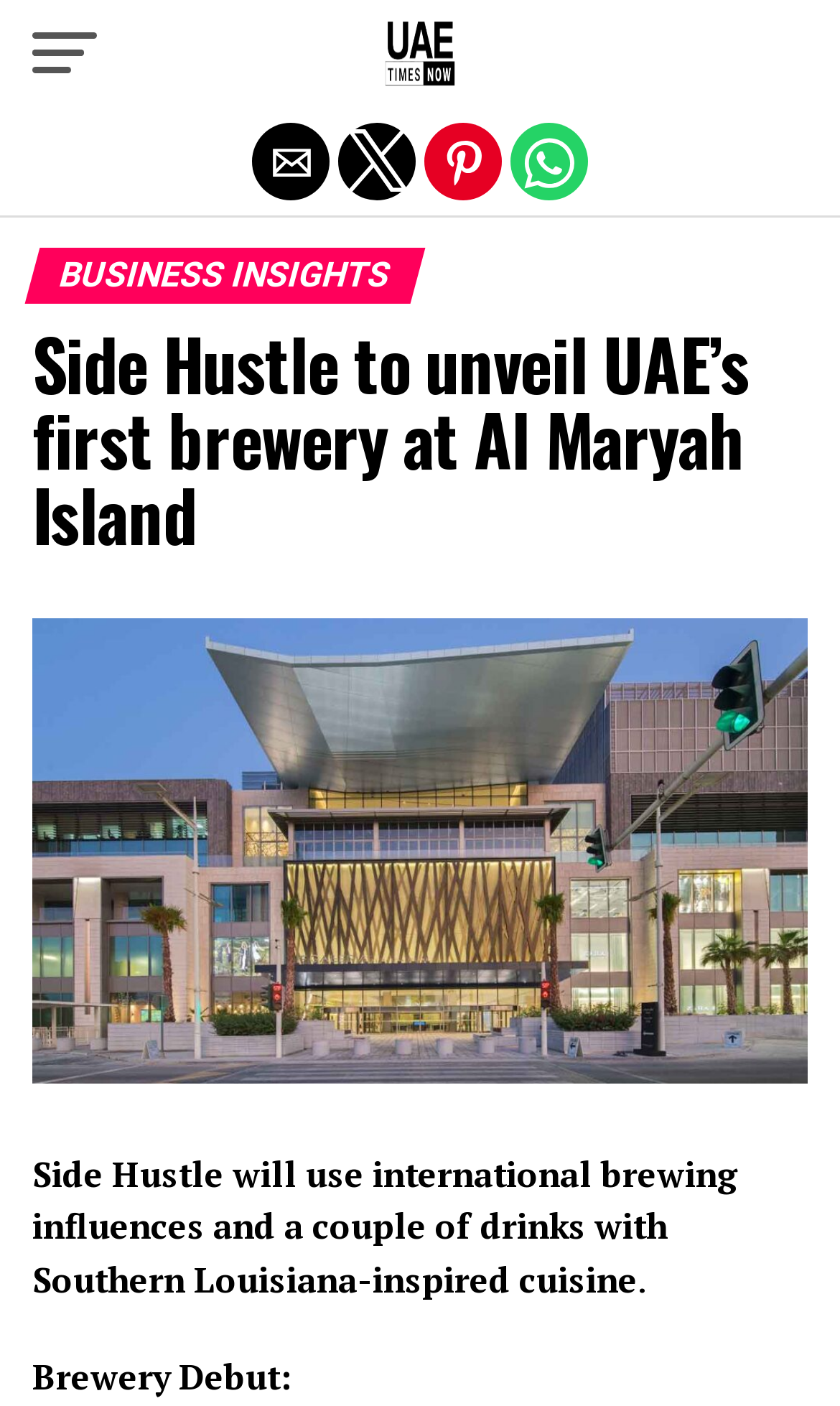What is the name of the news source?
Could you please answer the question thoroughly and with as much detail as possible?

The webpage contains a link 'UAE Times Now' which suggests that the news source is UAE Times Now.